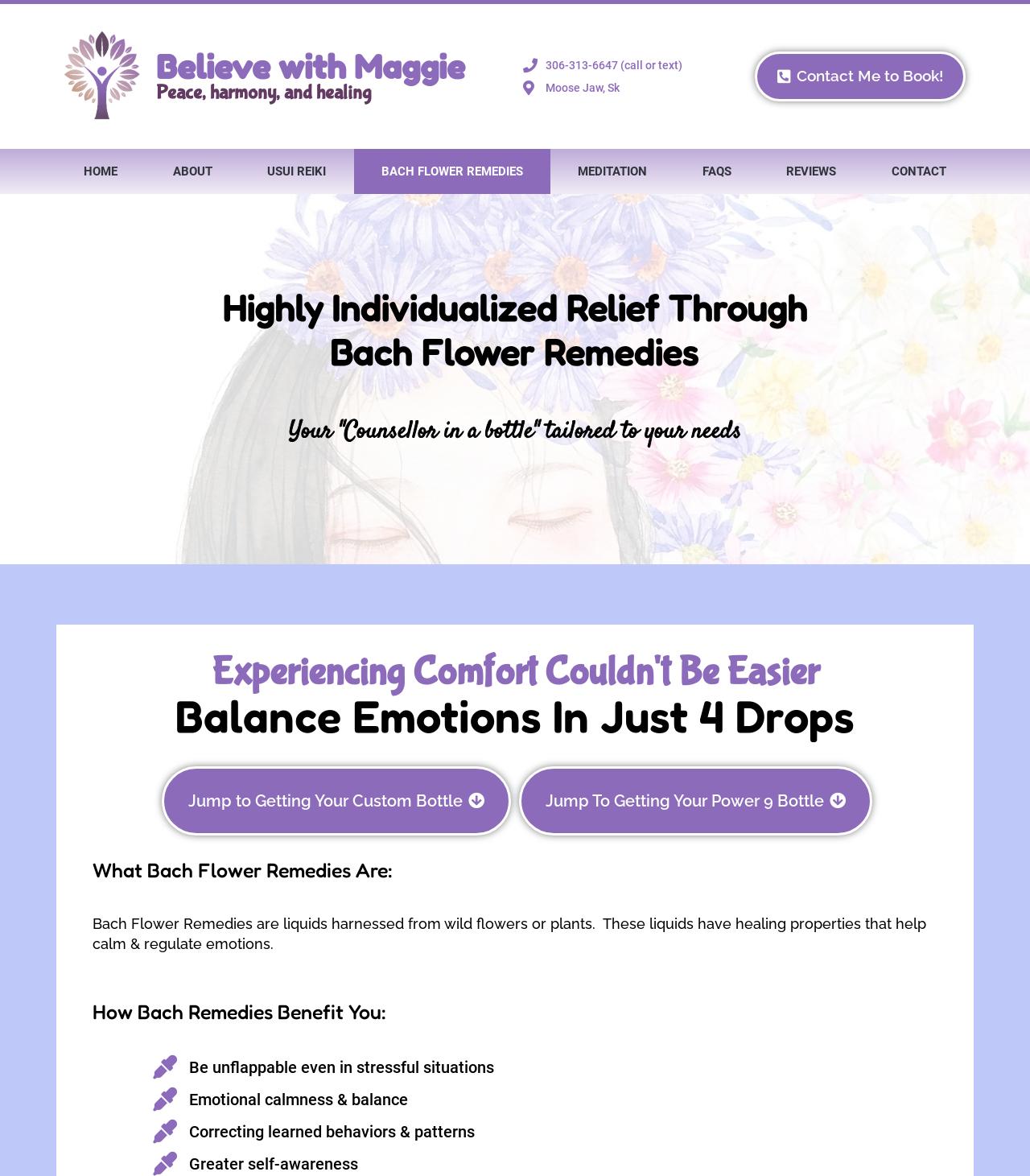Please specify the coordinates of the bounding box for the element that should be clicked to carry out this instruction: "Get started with meditation". The coordinates must be four float numbers between 0 and 1, formatted as [left, top, right, bottom].

[0.534, 0.127, 0.655, 0.165]